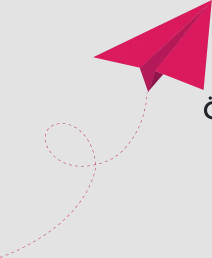What shape is the airplane designed with?
Please craft a detailed and exhaustive response to the question.

The airplane is designed with sharp lines, which suggests a sense of motion and adventure, giving the impression that it is soaring through the air with speed and agility.